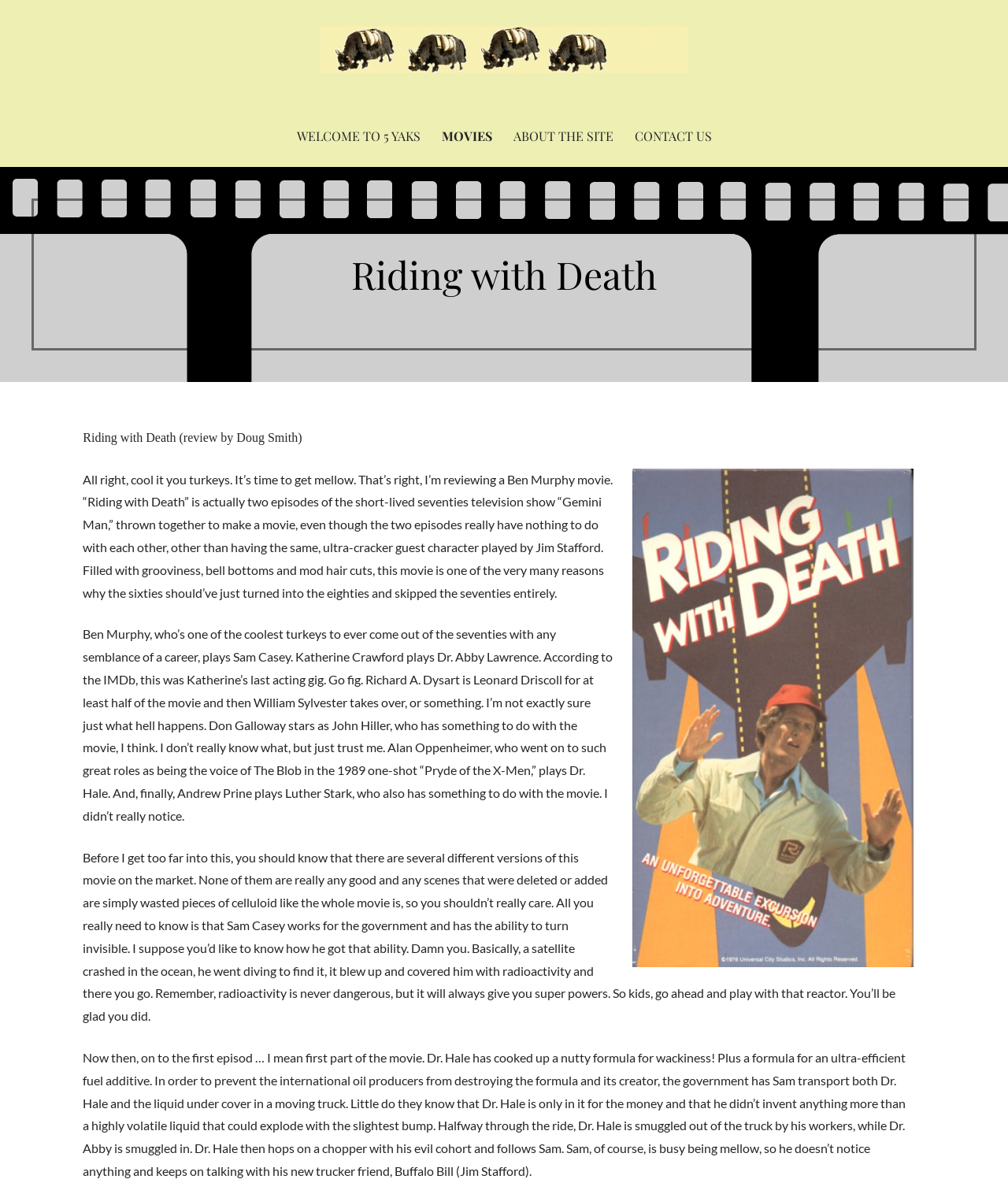What is the special ability of Sam Casey?
Please provide a comprehensive and detailed answer to the question.

The review text explains that Sam Casey works for the government and has the ability to turn invisible, which he got after a satellite crashed in the ocean and he went diving to find it, getting covered with radioactivity.